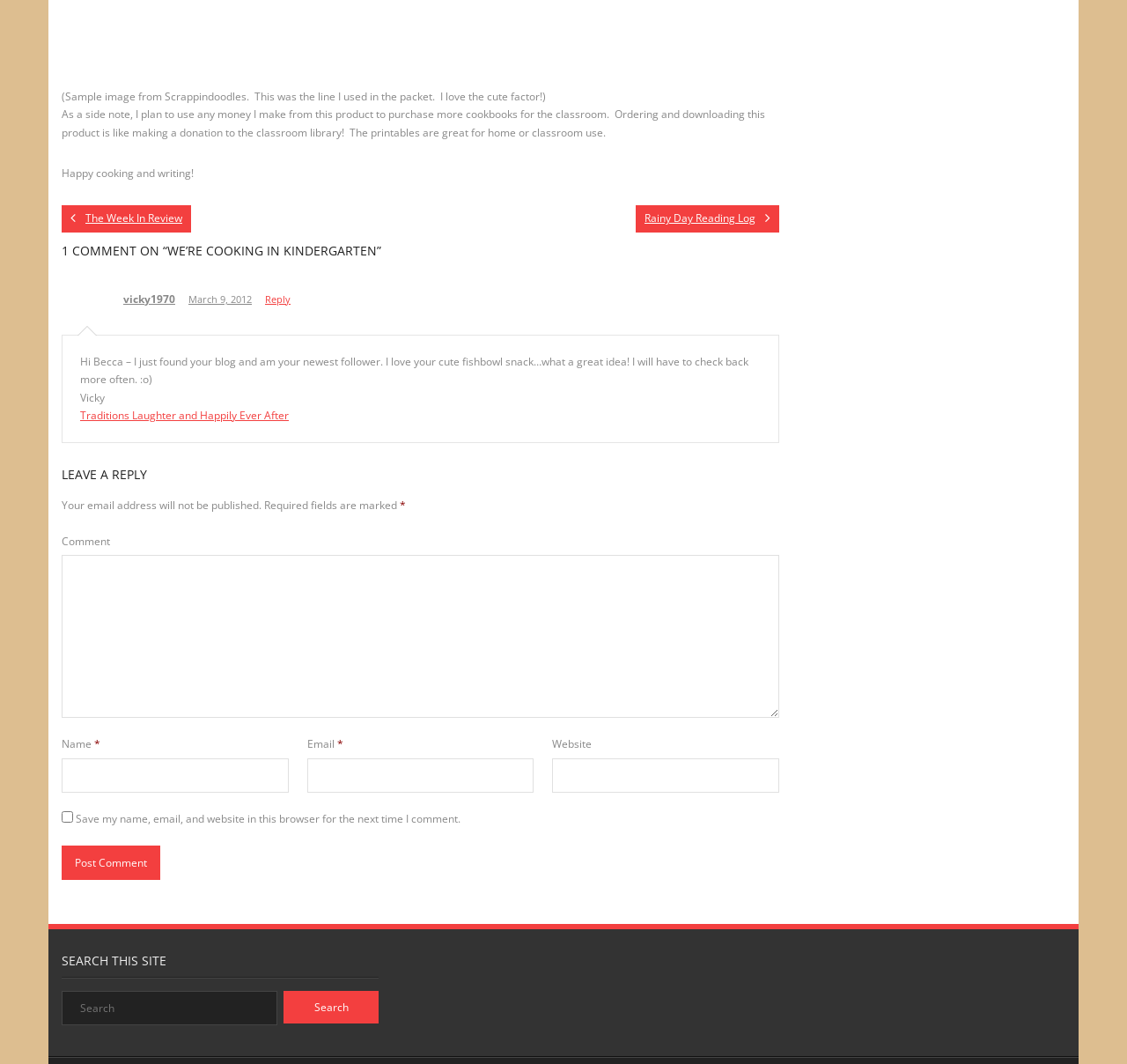Locate the bounding box coordinates of the clickable region necessary to complete the following instruction: "Search this site". Provide the coordinates in the format of four float numbers between 0 and 1, i.e., [left, top, right, bottom].

[0.055, 0.931, 0.336, 0.964]